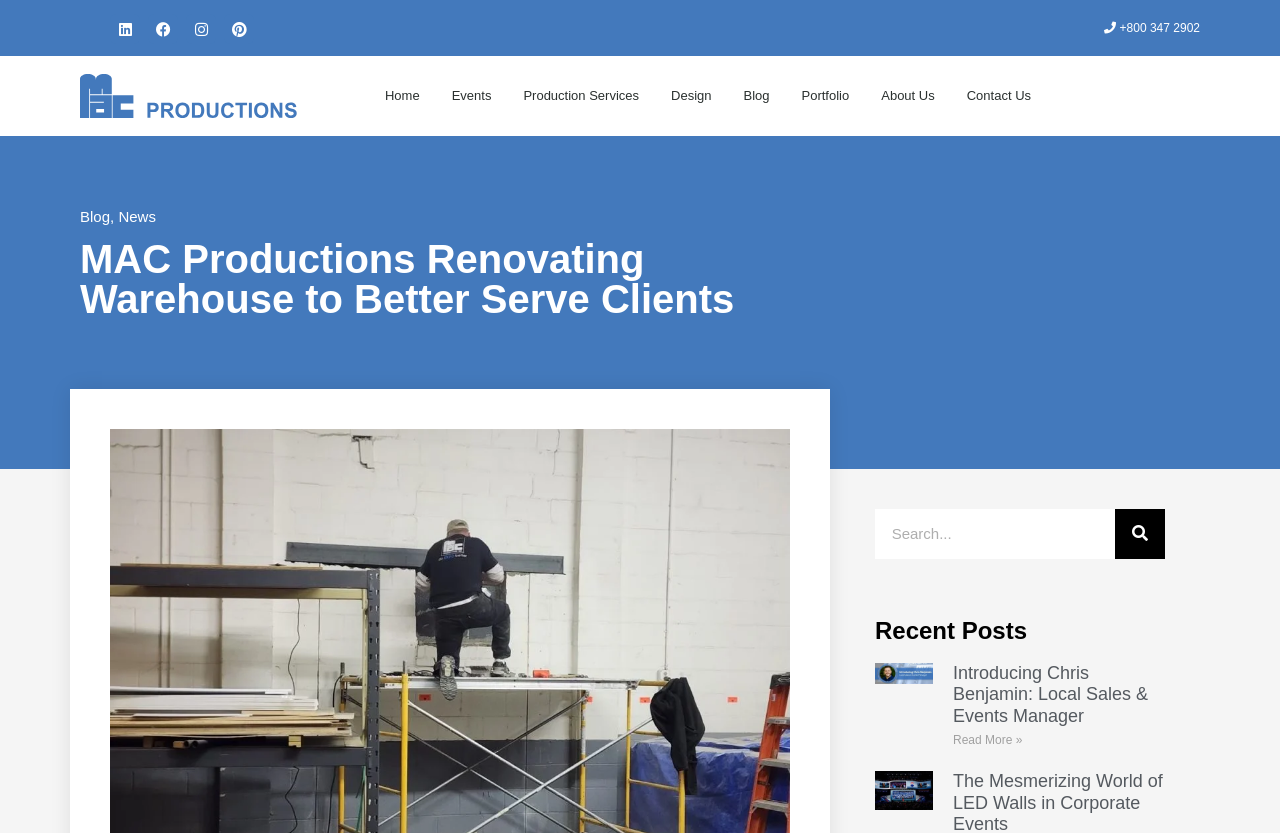Pinpoint the bounding box coordinates of the clickable area necessary to execute the following instruction: "View the Portfolio". The coordinates should be given as four float numbers between 0 and 1, namely [left, top, right, bottom].

[0.614, 0.067, 0.676, 0.163]